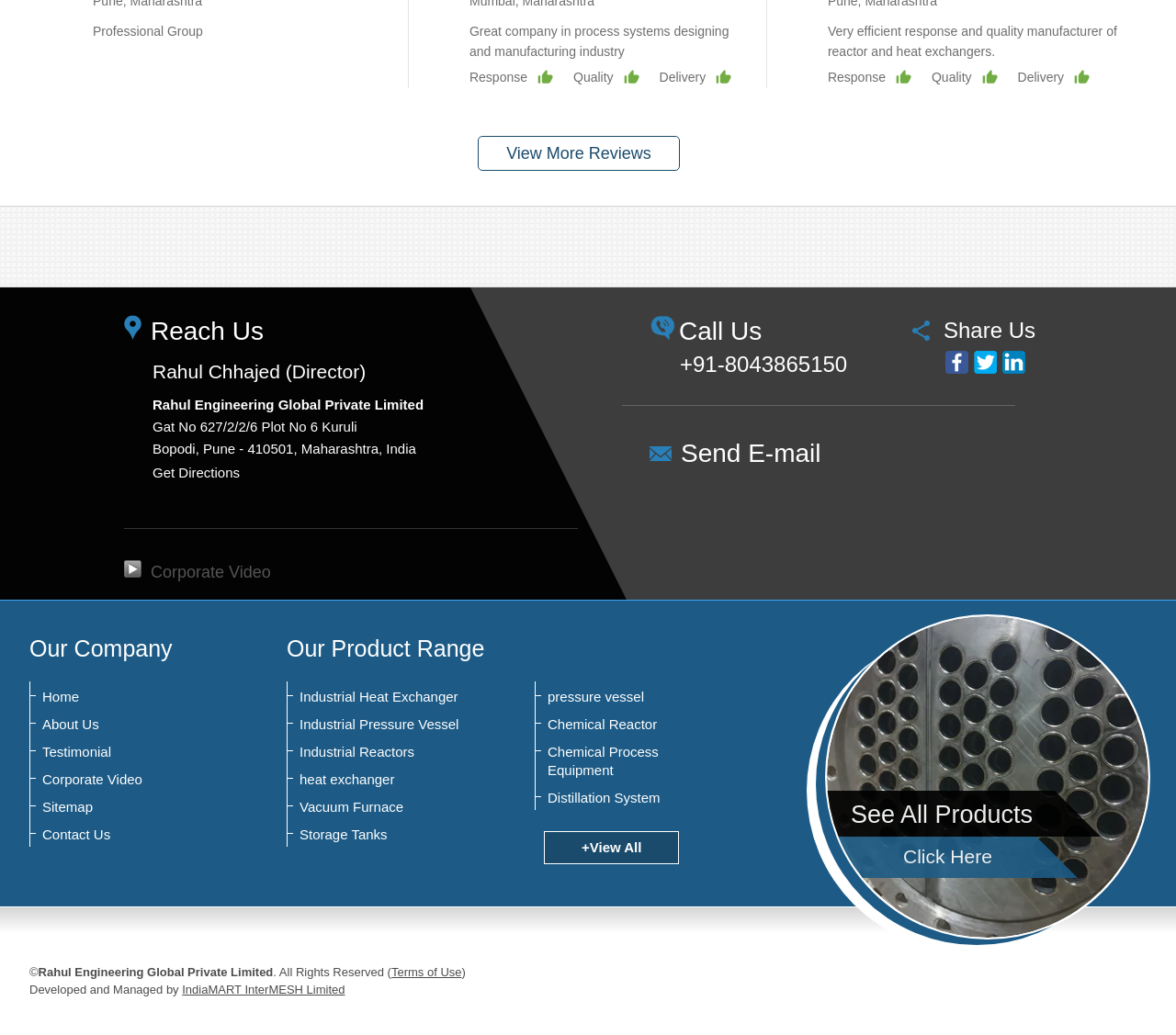Identify the bounding box coordinates for the region to click in order to carry out this instruction: "Follow the 'MN EN TWITTER' link". Provide the coordinates using four float numbers between 0 and 1, formatted as [left, top, right, bottom].

None